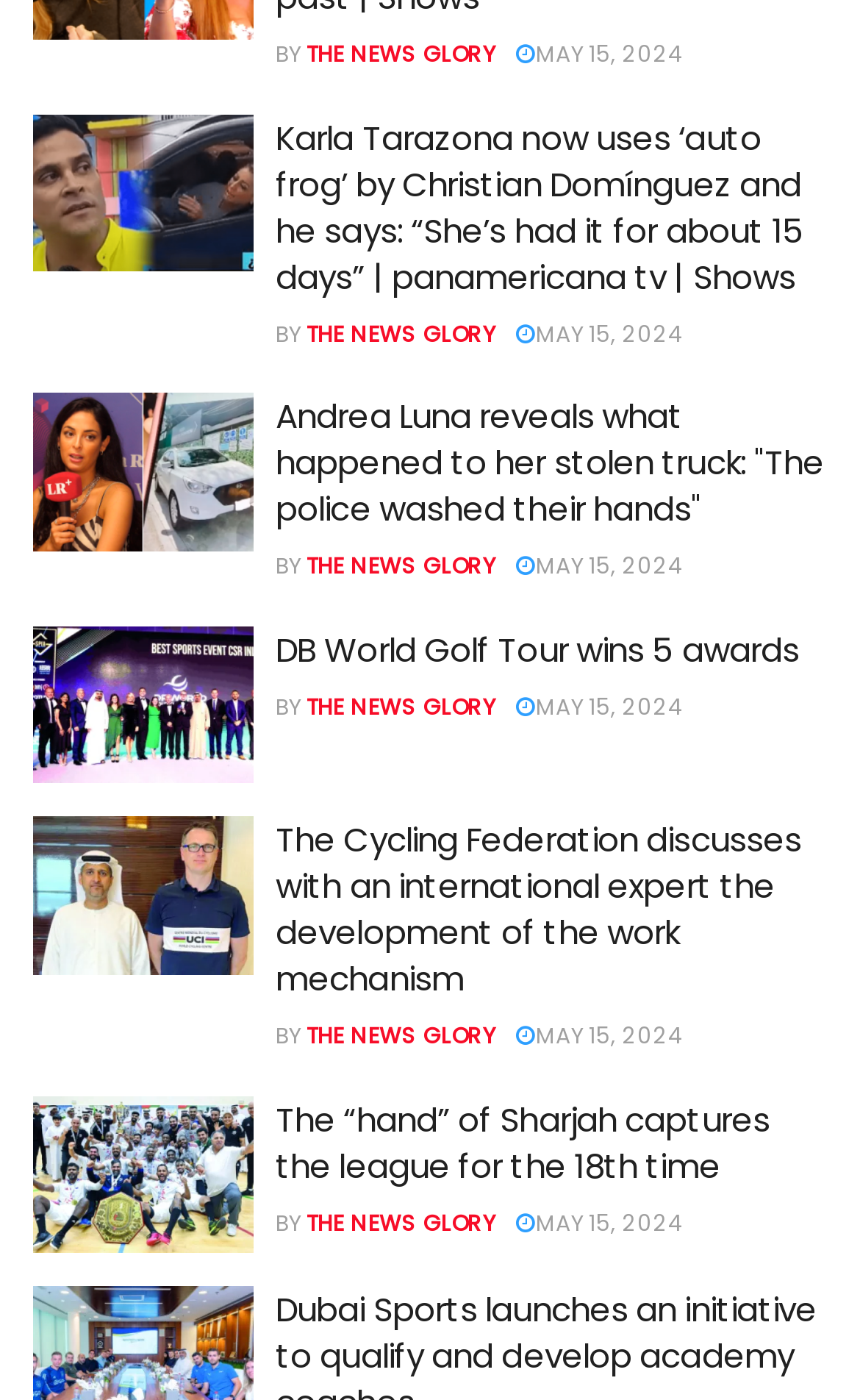What is the date of the latest article? Based on the image, give a response in one word or a short phrase.

MAY 15, 2024